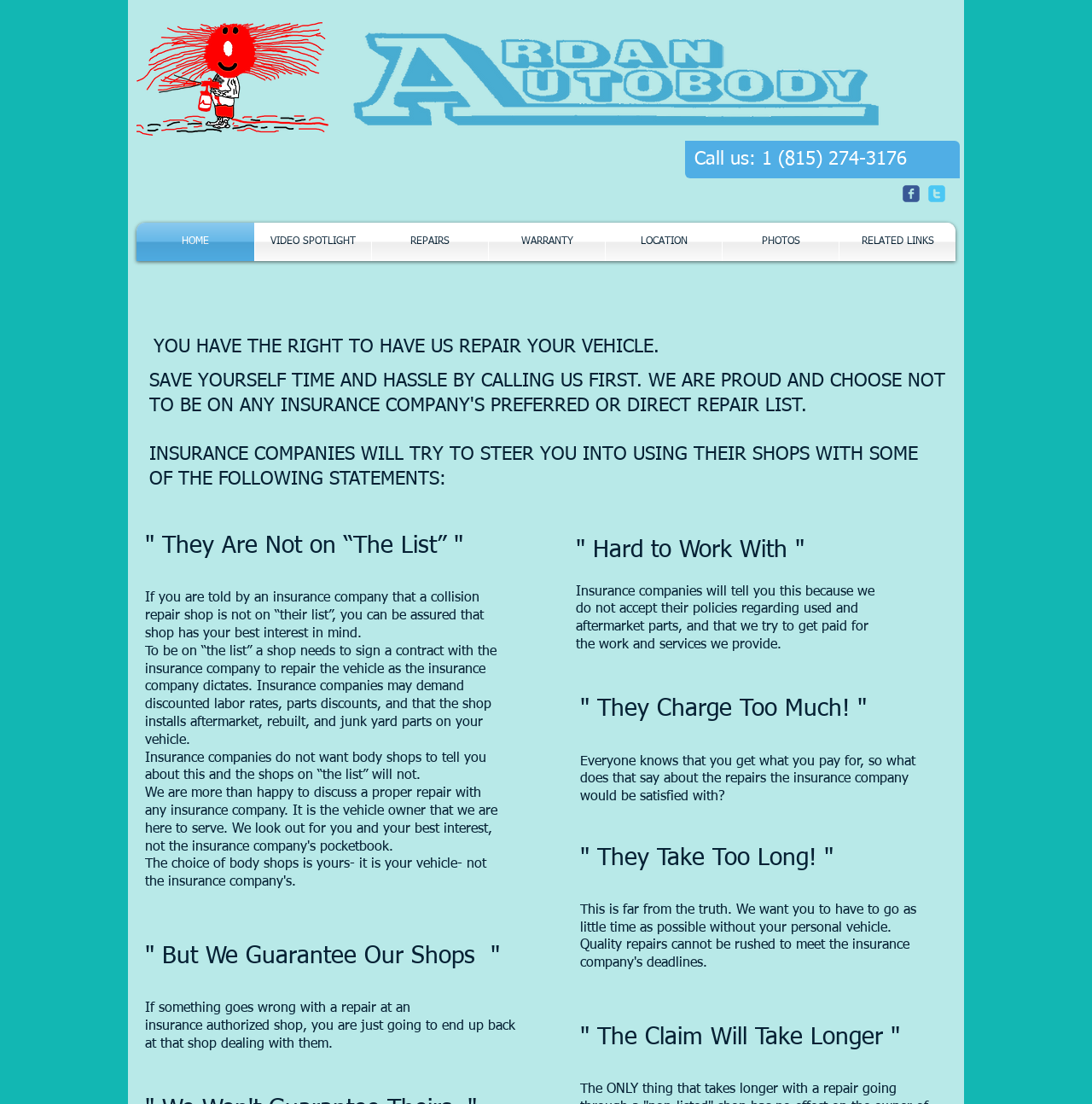What is the purpose of the 'Social Bar'?
Carefully analyze the image and provide a detailed answer to the question.

The 'Social Bar' is a list element that contains links to social media platforms, such as Facebook and Twitter, which suggests that its purpose is to allow users to connect with the company's social media presence.